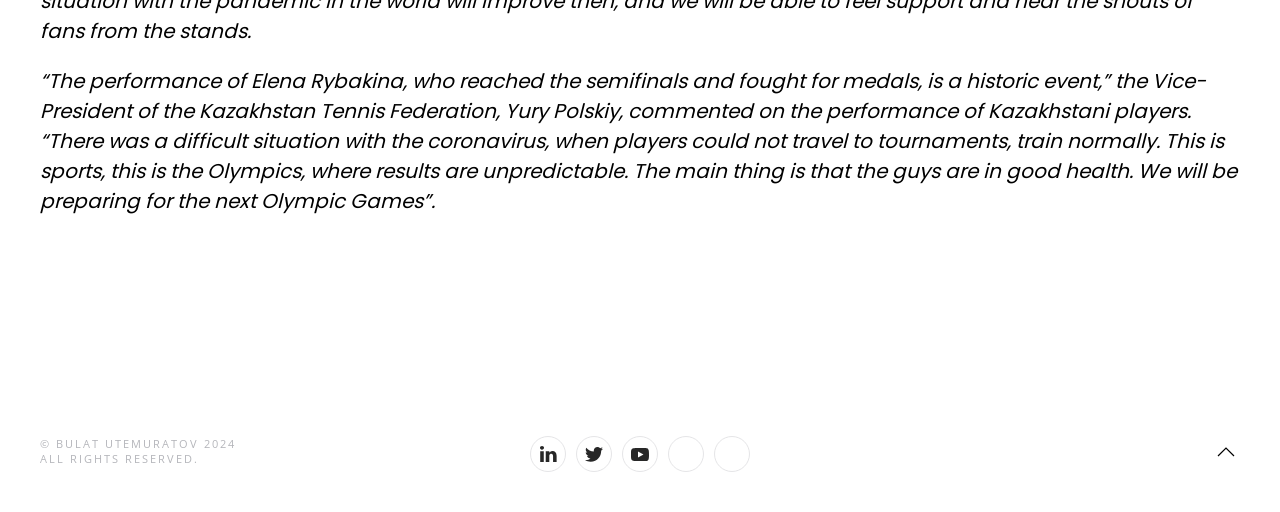Please look at the image and answer the question with a detailed explanation: What is the copyright information mentioned in the webpage?

The copyright information is mentioned in the webpage as '© BULAT UTEMURATOV', which can be found in the StaticText element with bounding box coordinates [0.031, 0.851, 0.159, 0.881]. This element is a child of the root element and is located at the bottom of the webpage.